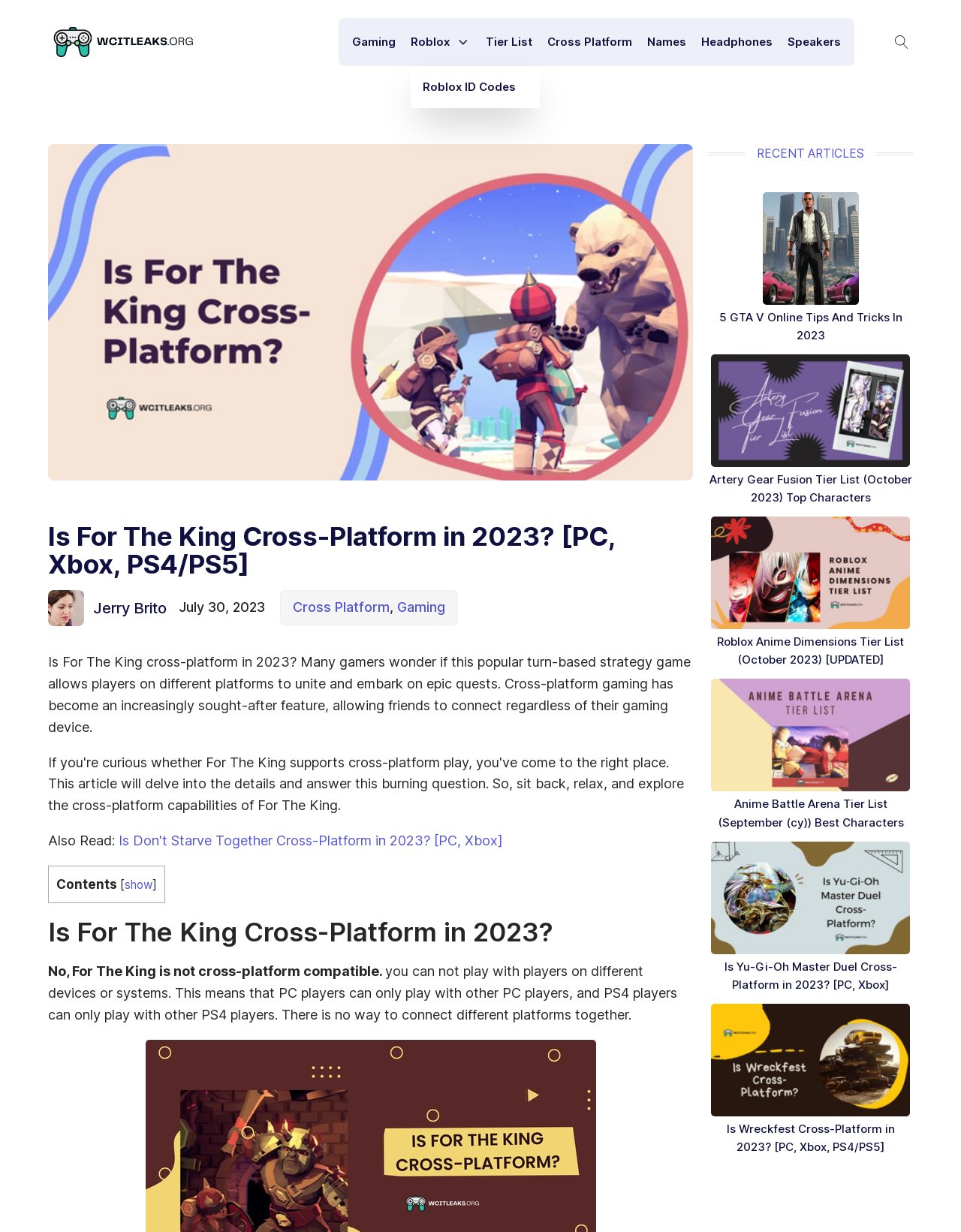What type of game is For The King?
Based on the image, give a one-word or short phrase answer.

Turn-based strategy game